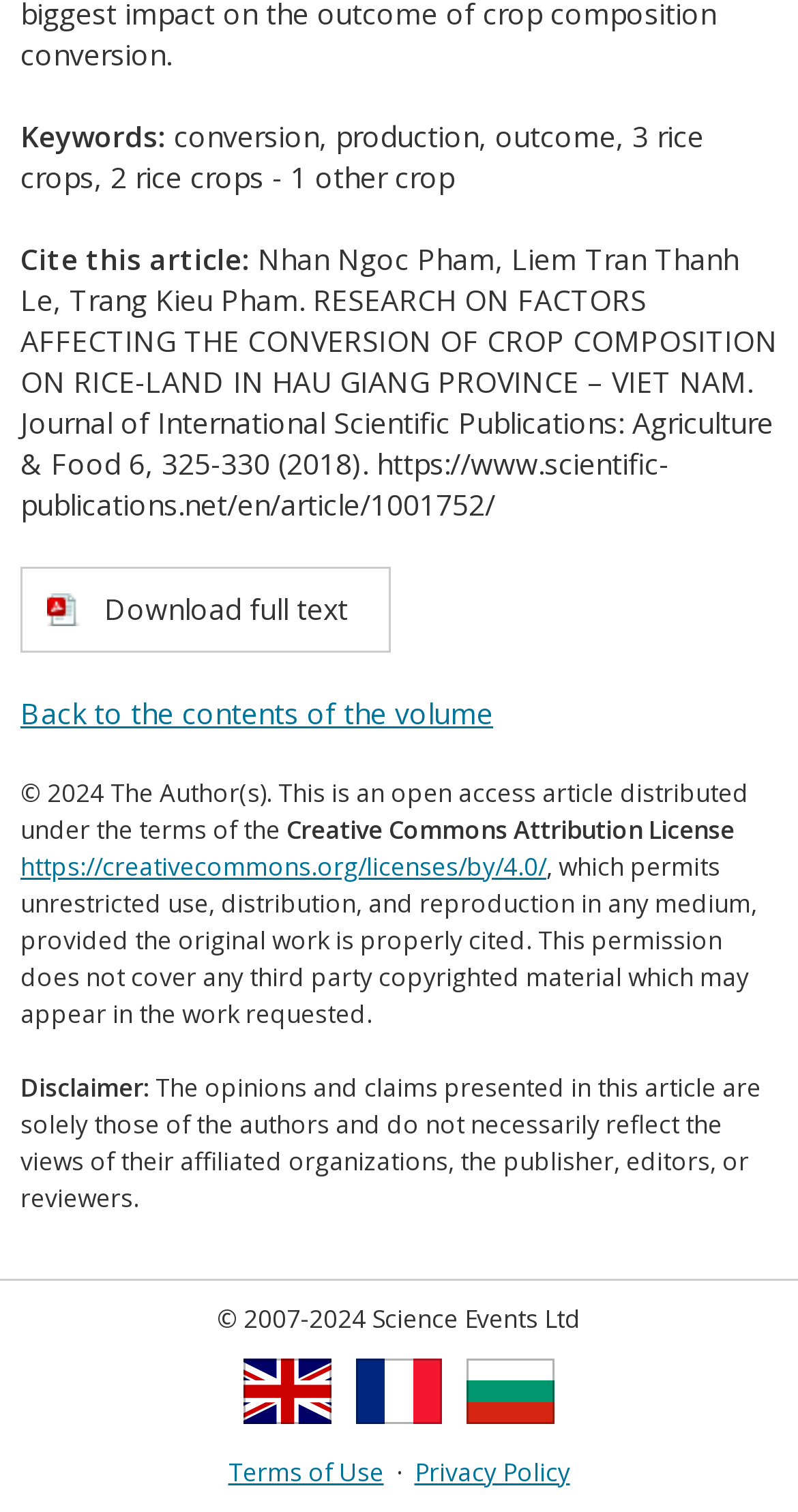What is the journal name where the article is published?
Based on the screenshot, answer the question with a single word or phrase.

Journal of International Scientific Publications: Agriculture & Food